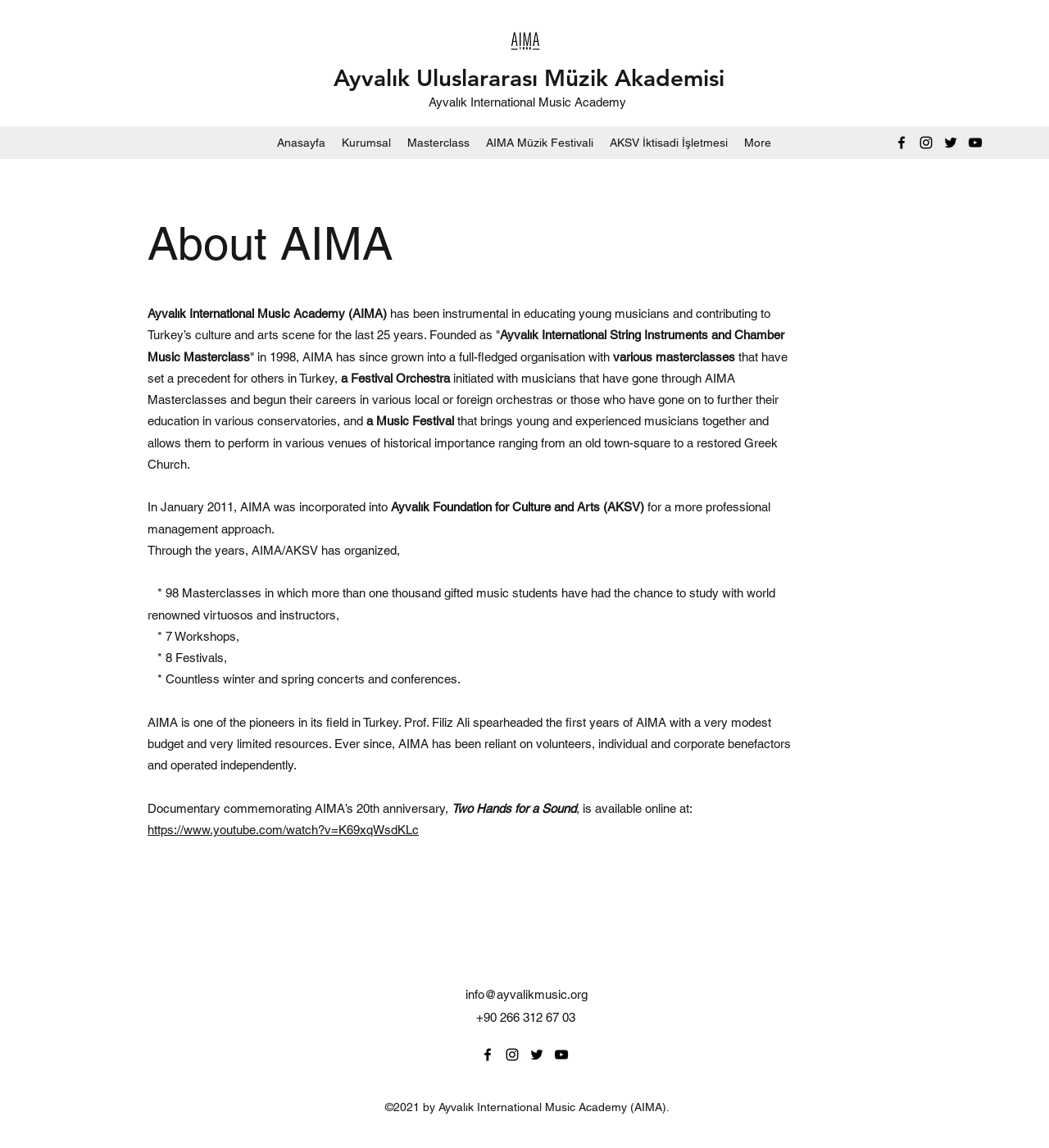Find the bounding box coordinates of the element's region that should be clicked in order to follow the given instruction: "Visit Widgets panel". The coordinates should consist of four float numbers between 0 and 1, i.e., [left, top, right, bottom].

None